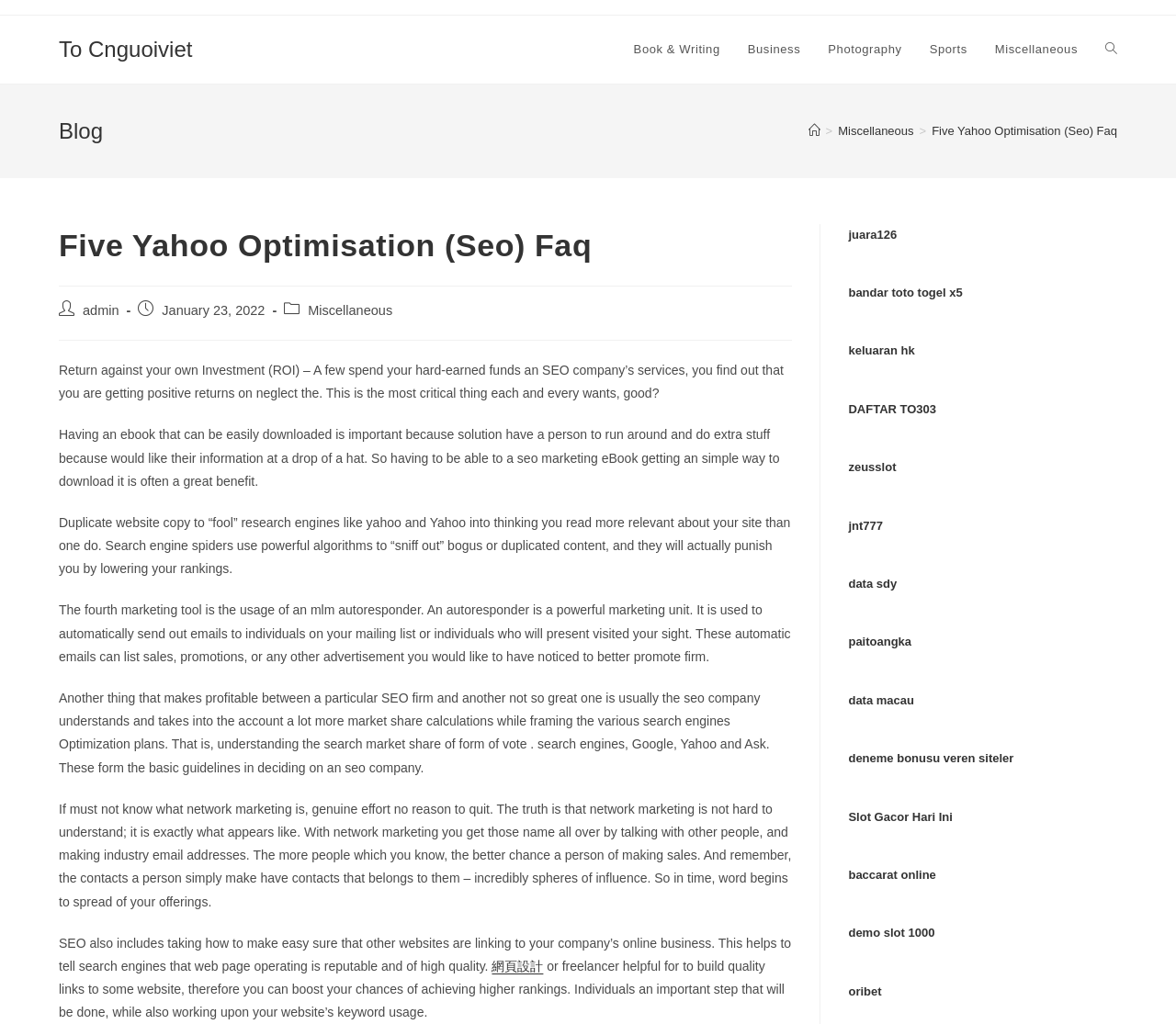Give a detailed explanation of the elements present on the webpage.

This webpage is about Five Yahoo Optimization (SEO) FAQs. At the top, there is a layout table with a link to "To Cnguoiviet" on the left side. Below this, there are seven links to different categories, including "Book & Writing", "Business", "Photography", "Sports", "Miscellaneous", and "Toggle website search", arranged horizontally across the page.

The main content of the webpage is divided into two sections. The first section has a header with the title "Blog" and a navigation bar with breadcrumbs, showing the path "Home > Miscellaneous > Five Yahoo Optimisation (Seo) Faq". Below this, there is a heading with the same title as the webpage.

The second section contains the main content, which is a series of five FAQs related to SEO. Each FAQ is a block of text that answers a question about SEO, such as the importance of ROI, the benefits of having an easily downloadable eBook, and the dangers of duplicate website copy. These FAQs are arranged vertically down the page.

On the right side of the page, there are several links to other websites, including "網頁設計" and "juara126", as well as links to various online gambling and gaming websites. At the bottom of the page, there are more links to other websites, including "deneme bonusu veren siteler" and "Slot Gacor Hari Ini".